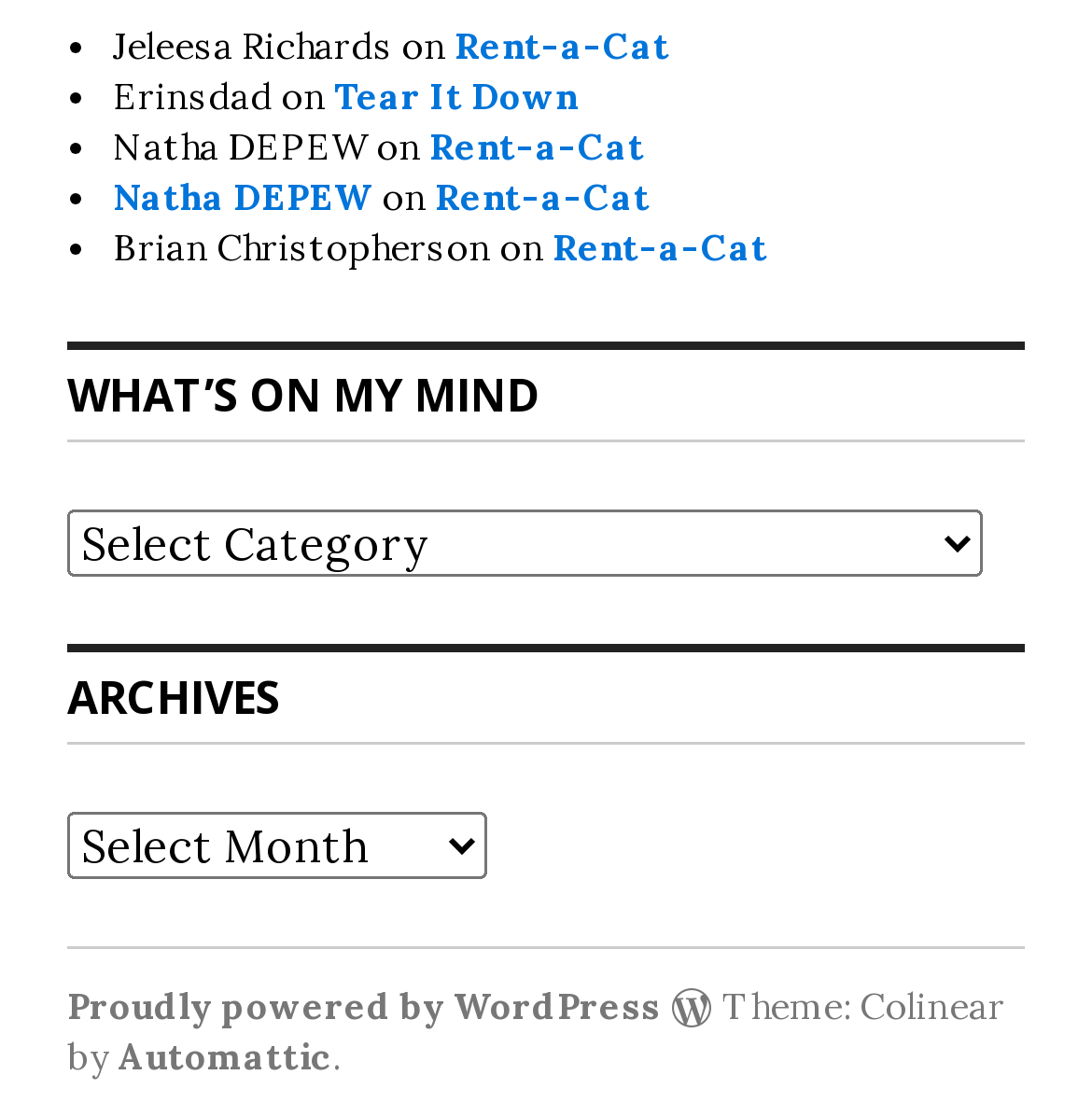Identify the bounding box coordinates of the region that should be clicked to execute the following instruction: "Click on 'Rent-a-Cat'".

[0.416, 0.02, 0.613, 0.062]